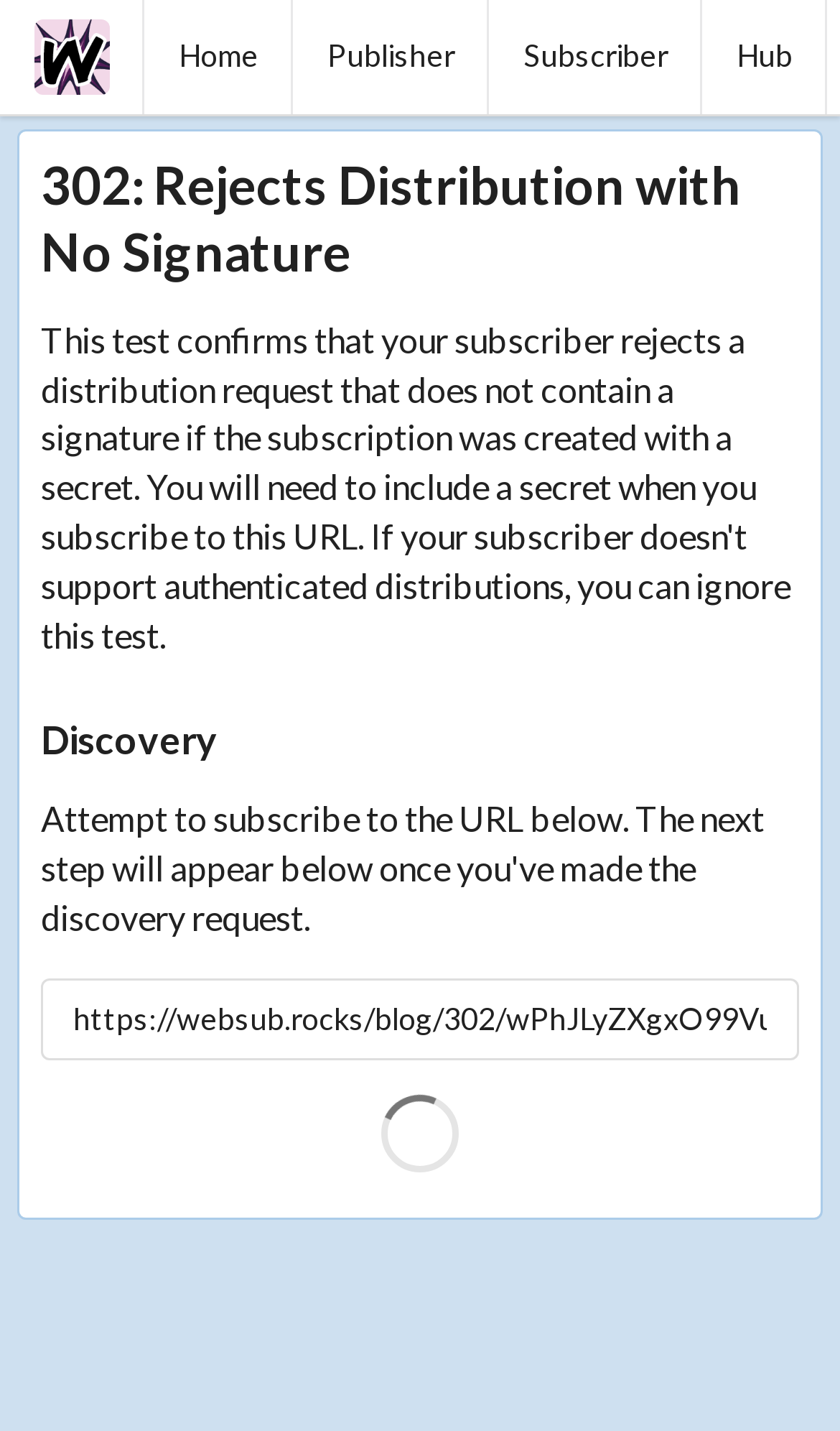Describe all visible elements and their arrangement on the webpage.

The webpage is titled "WebSub Rocks!" and has a prominent image located at the top left corner. Below the image, there is a row of five links, including "Home", "Publisher", "Subscriber", and "Hub", which are evenly spaced and span the entire width of the page.

Further down, there are two headings. The first heading, "302: Rejects Distribution with No Signature", is located near the top of the page, and the second heading, "Discovery", is positioned below it. 

Under the headings, there is a single-line textbox that spans the width of the page, allowing users to input text.